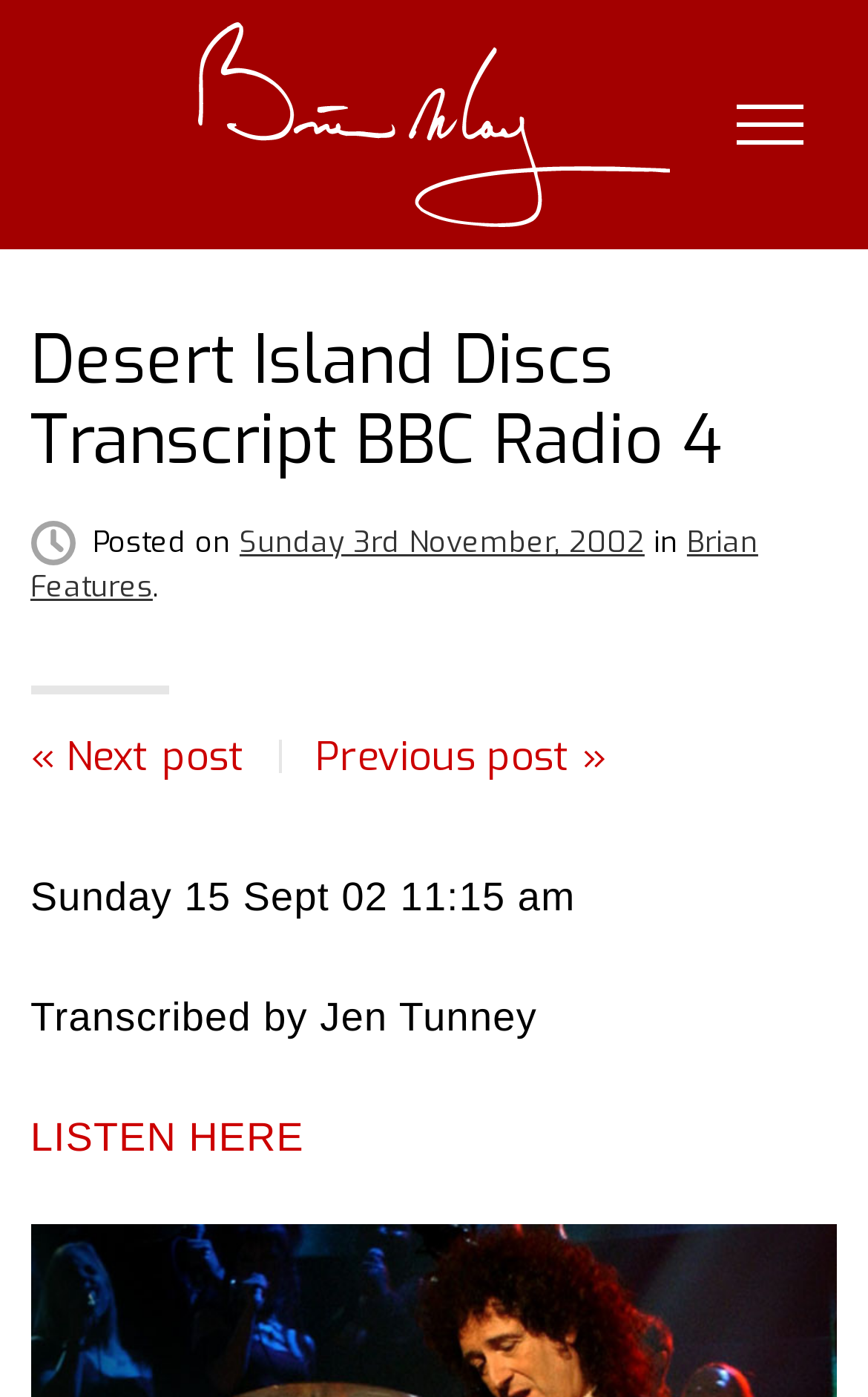Identify the webpage's primary heading and generate its text.

Desert Island Discs Transcript BBC Radio 4